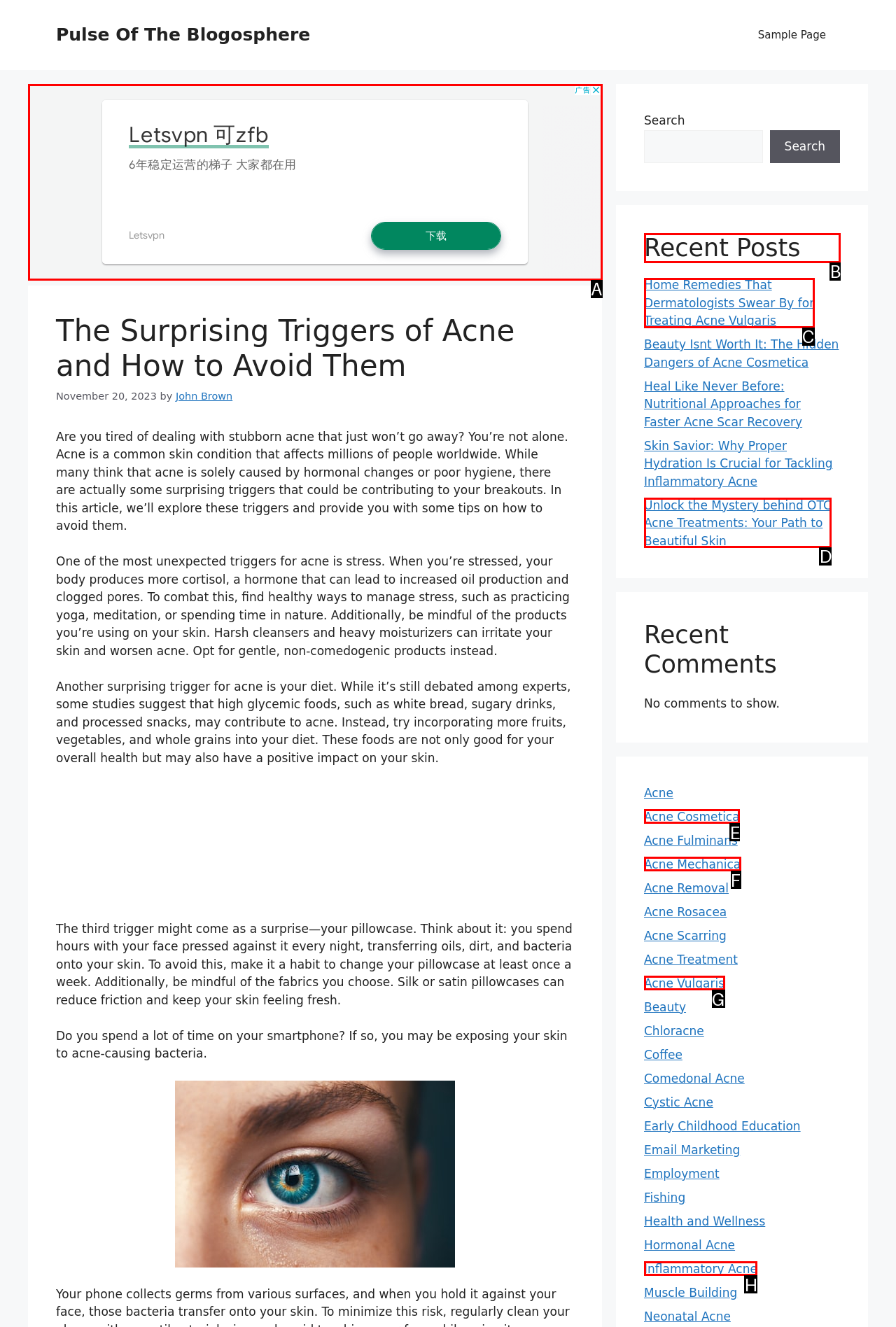Which choice should you pick to execute the task: View the recent posts
Respond with the letter associated with the correct option only.

B